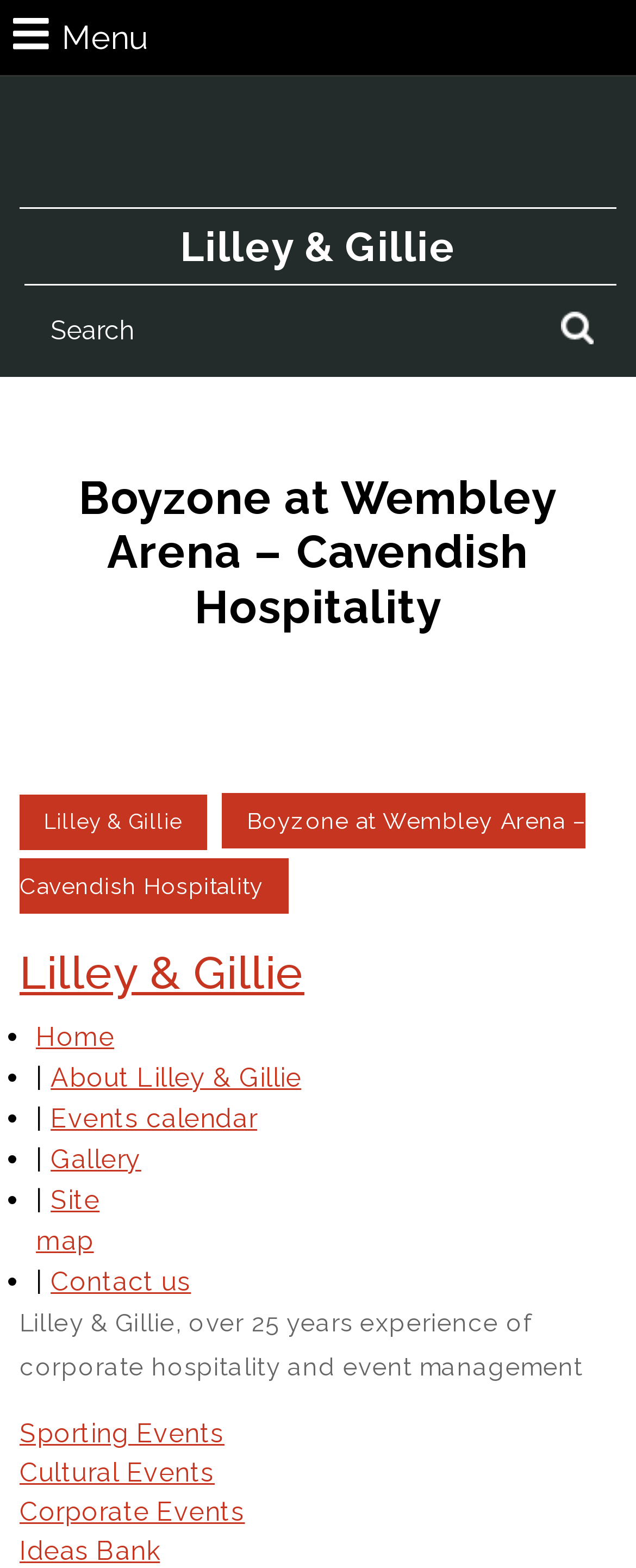Locate the headline of the webpage and generate its content.

Boyzone at Wembley Arena – Cavendish Hospitality